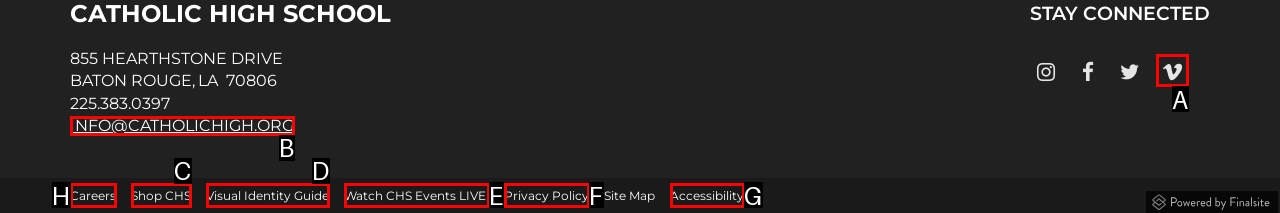Given the task: Explore Careers, point out the letter of the appropriate UI element from the marked options in the screenshot.

H